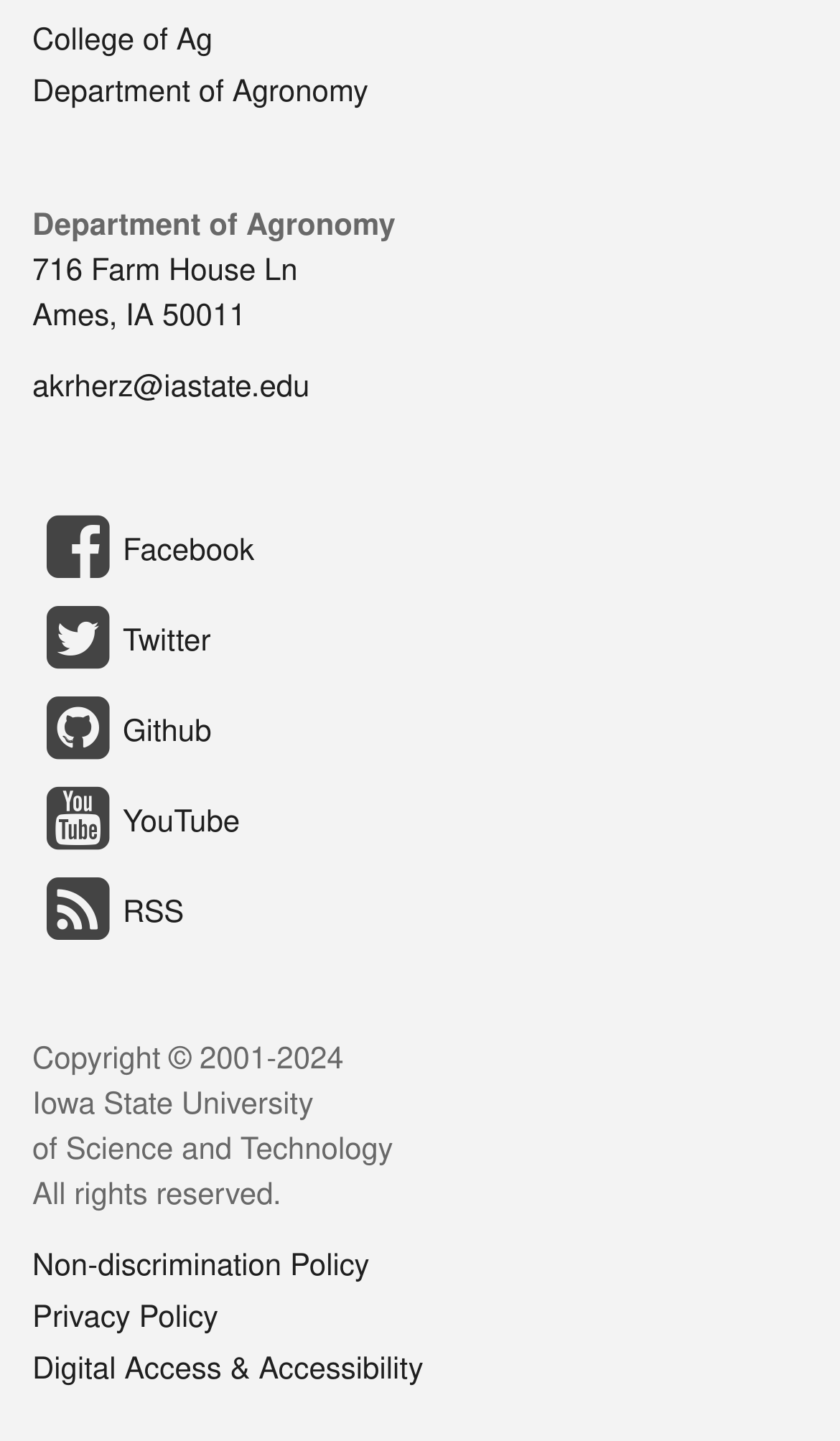Please locate the bounding box coordinates of the region I need to click to follow this instruction: "visit the College of Ag".

[0.038, 0.02, 0.253, 0.04]